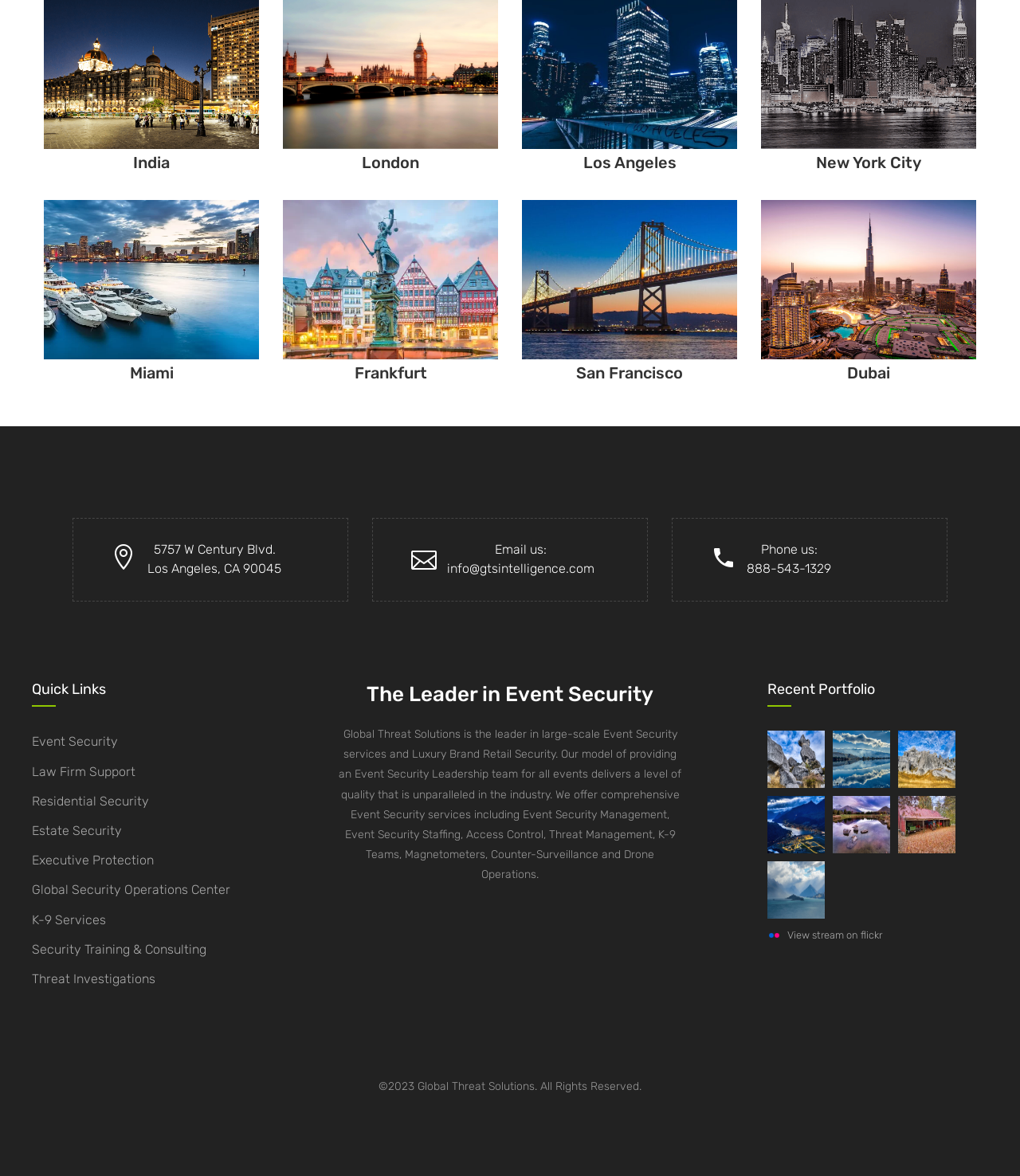Respond to the question below with a single word or phrase:
How many quick links are available on the webpage?

11